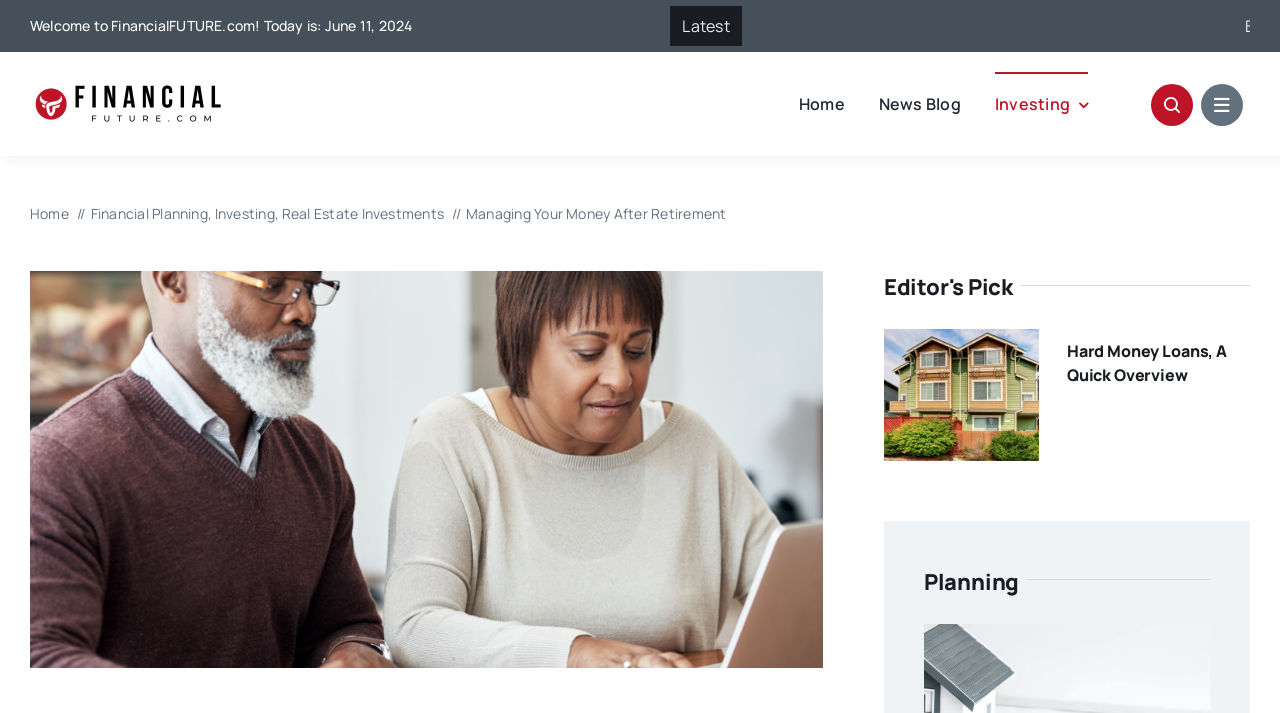Generate a detailed explanation of the webpage's features and information.

The webpage is titled "Managing Your Money After Retirement – FinancialFuture.com" and has a prominent header section at the top with a logo and a marquee displaying the text "Latest". Below the header, there is a main menu navigation bar with links to "Home", "News Blog", "Investing", and other sections.

On the top-left corner, there is a welcome message displaying the current date, "June 11, 2024". Above the main content area, there is a breadcrumb navigation bar showing the current page's location within the website's hierarchy.

The main content area is divided into several sections. The first section has a heading "Editor's Pick" and features an article titled "Hard Money Loans, a quick overview" with a related image of a duplex. Below this section, there is another article titled "Hard Money Loans, A Quick Overview" with a similar image.

Further down the page, there is a section titled "Planning" with an article titled "Real Estate Investing During a Recession". The page also has several links and images scattered throughout, including a logo image and various icons.

In terms of layout, the elements are arranged in a hierarchical structure, with the header and navigation bars at the top, followed by the main content area, which is divided into sections with clear headings and concise text. The images and icons are strategically placed to break up the text and add visual interest.